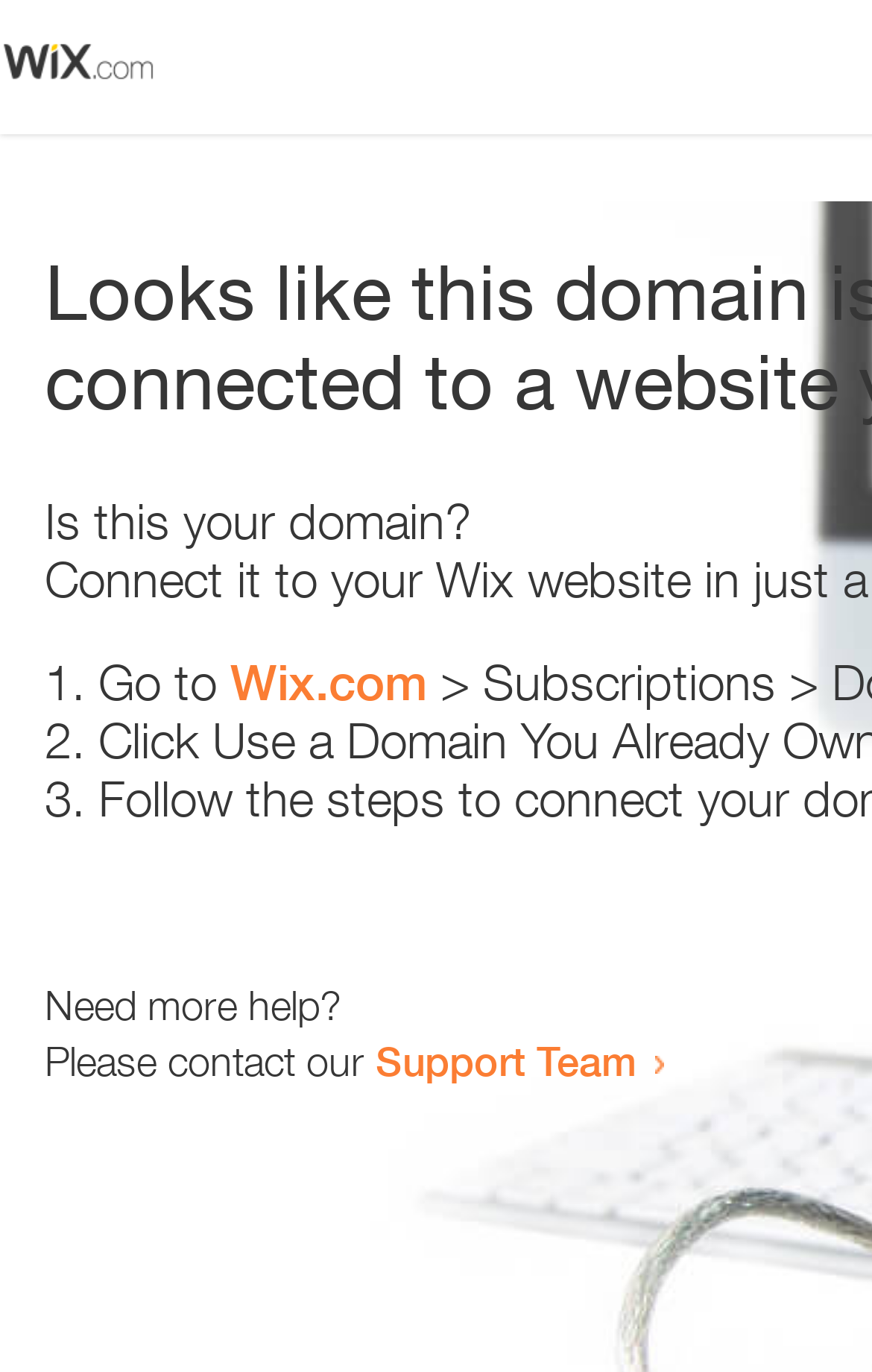What is the domain being referred to?
Using the image as a reference, answer the question with a short word or phrase.

Wix.com